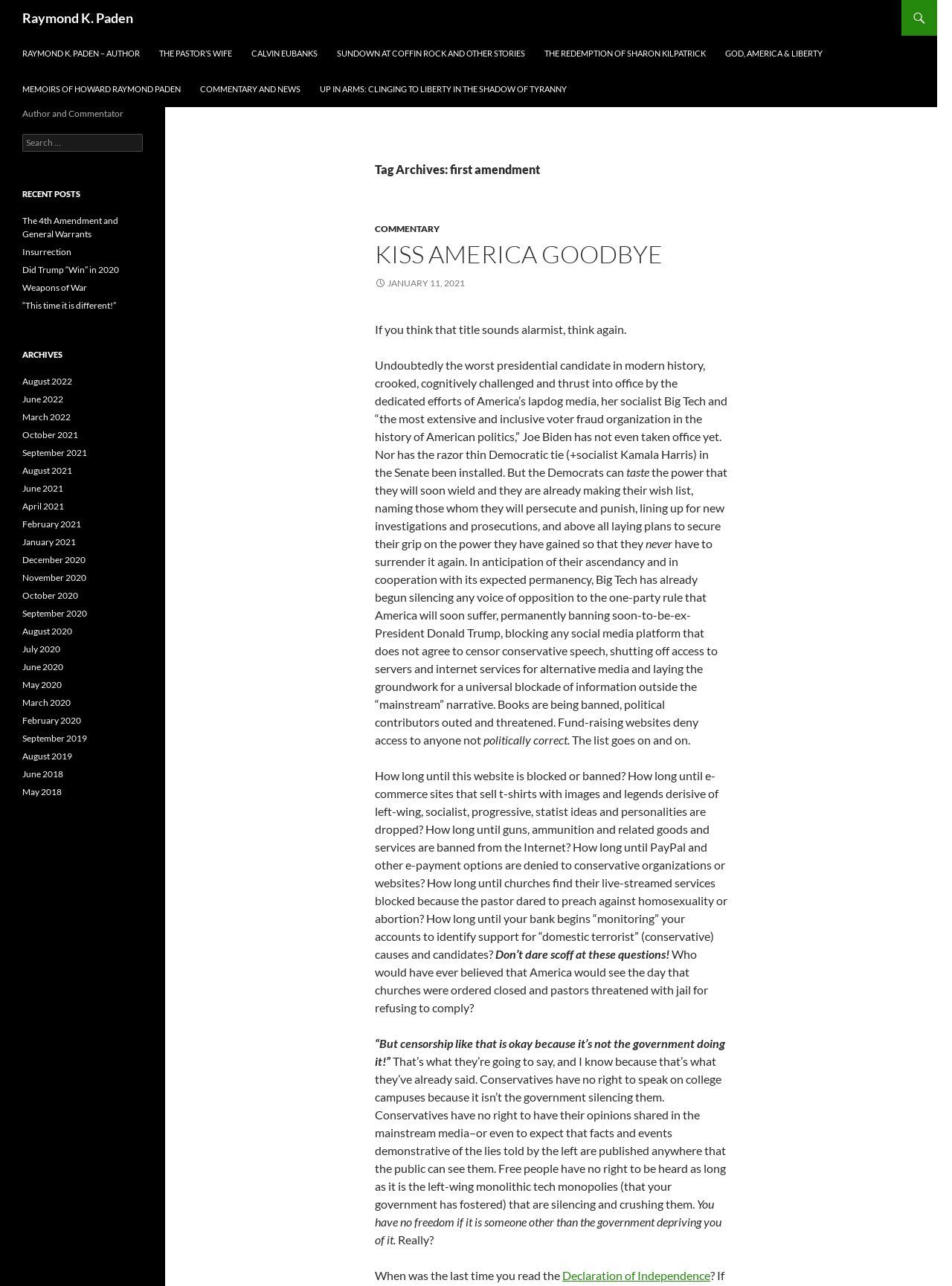Kindly respond to the following question with a single word or a brief phrase: 
What is the category of the post?

COMMENTARY